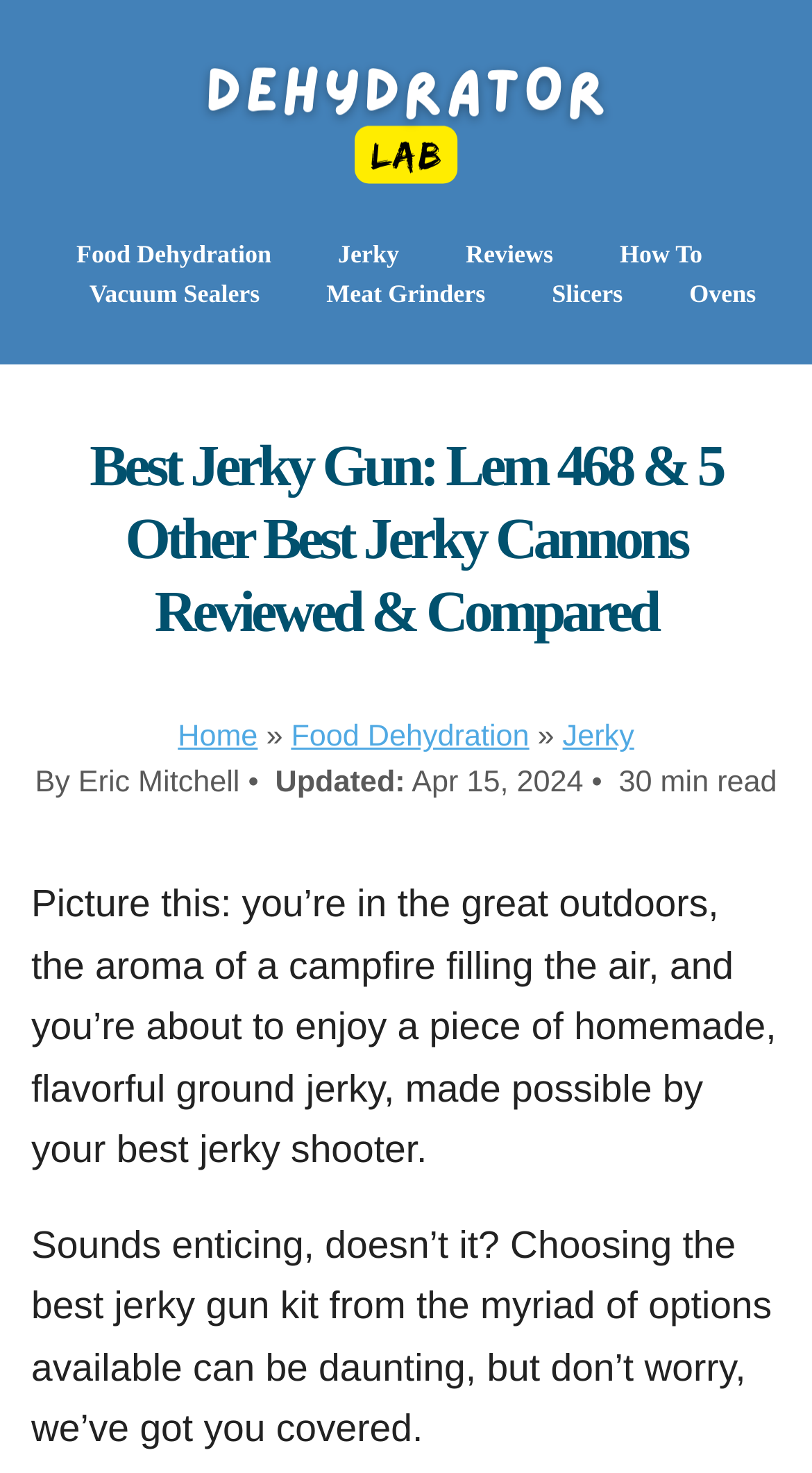Please specify the bounding box coordinates of the region to click in order to perform the following instruction: "Click on Home link".

[0.219, 0.489, 0.317, 0.512]